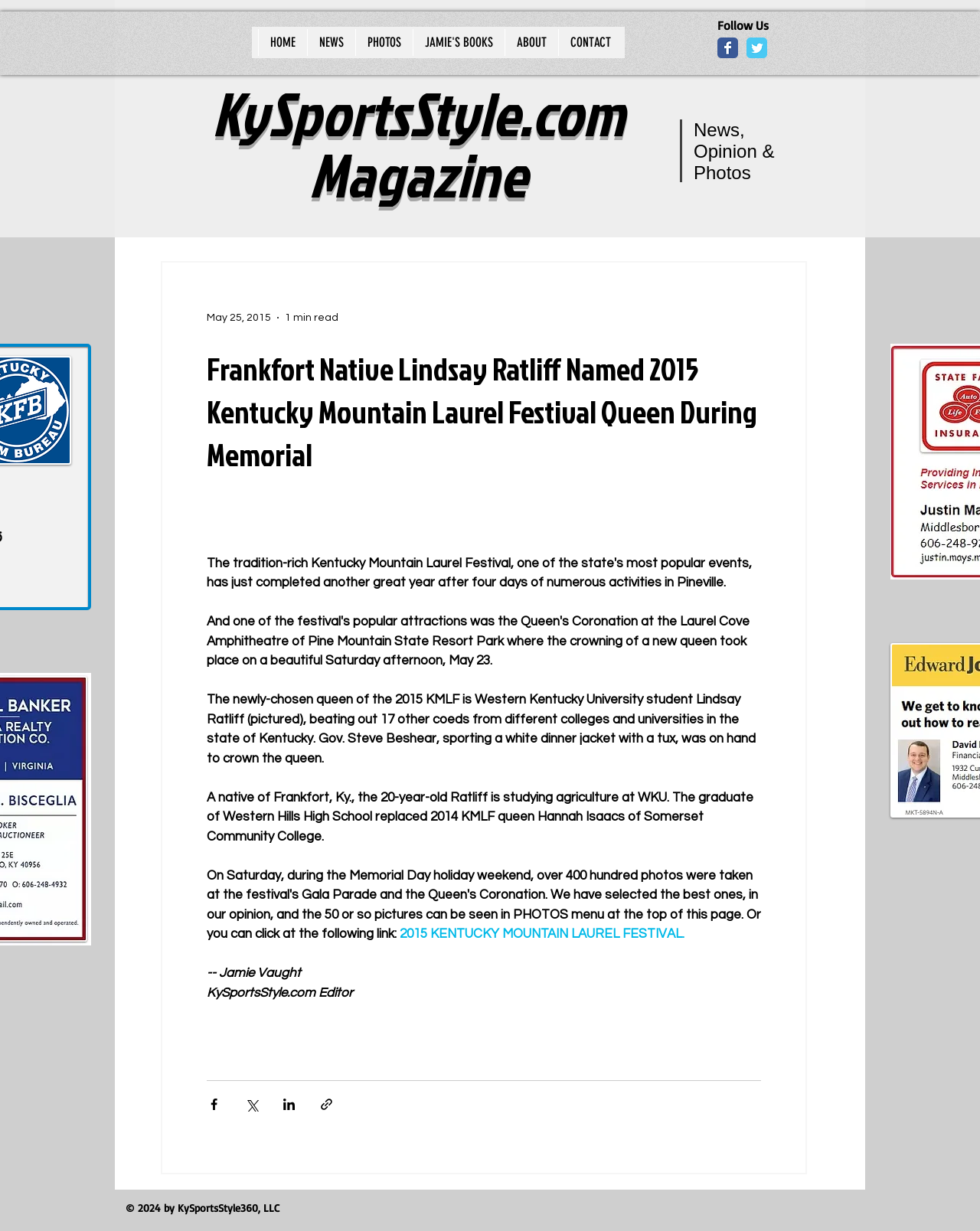Could you find the bounding box coordinates of the clickable area to complete this instruction: "Click on the HOME link"?

[0.263, 0.024, 0.313, 0.045]